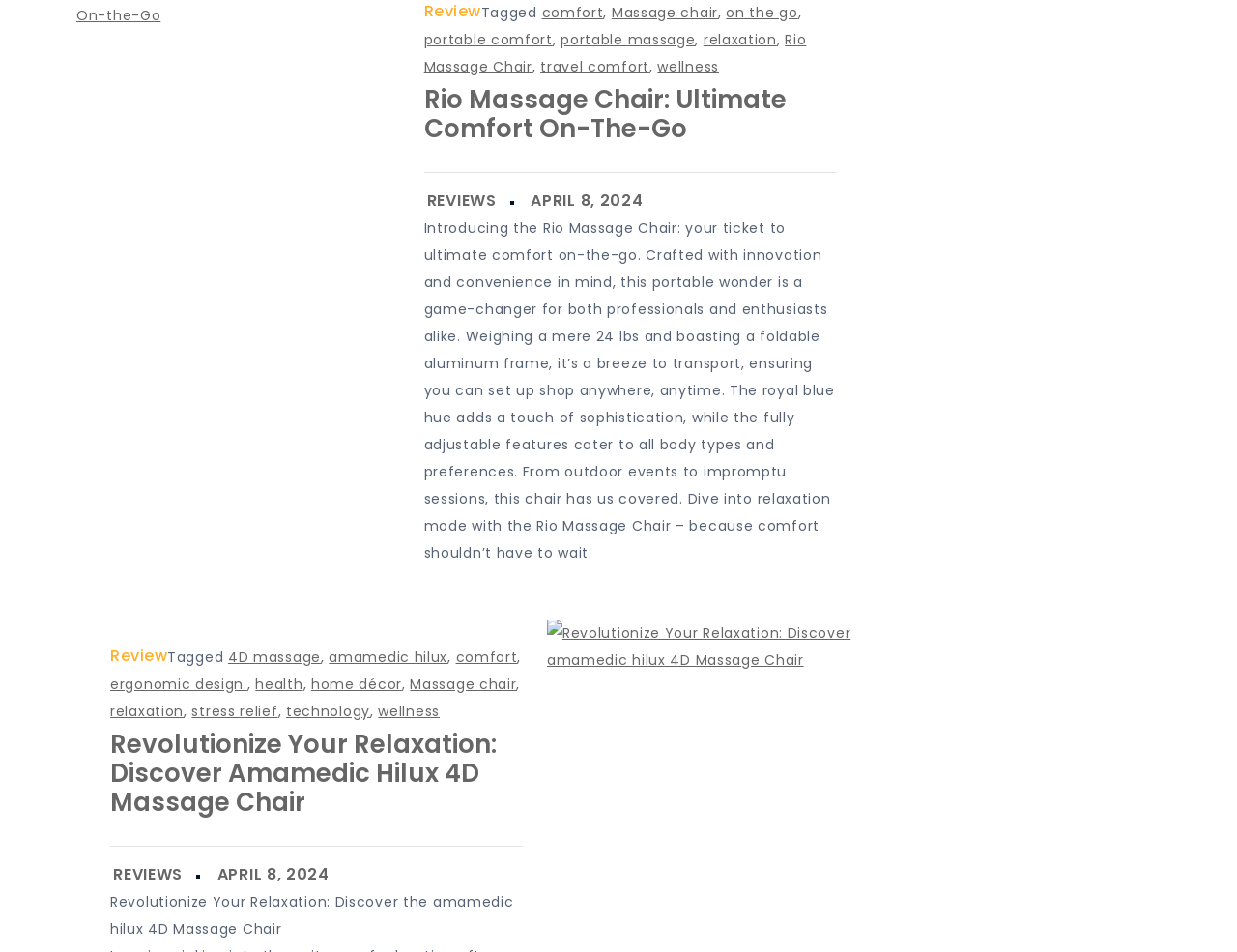Provide the bounding box coordinates of the UI element that matches the description: "ergonomic design.".

[0.089, 0.708, 0.2, 0.729]